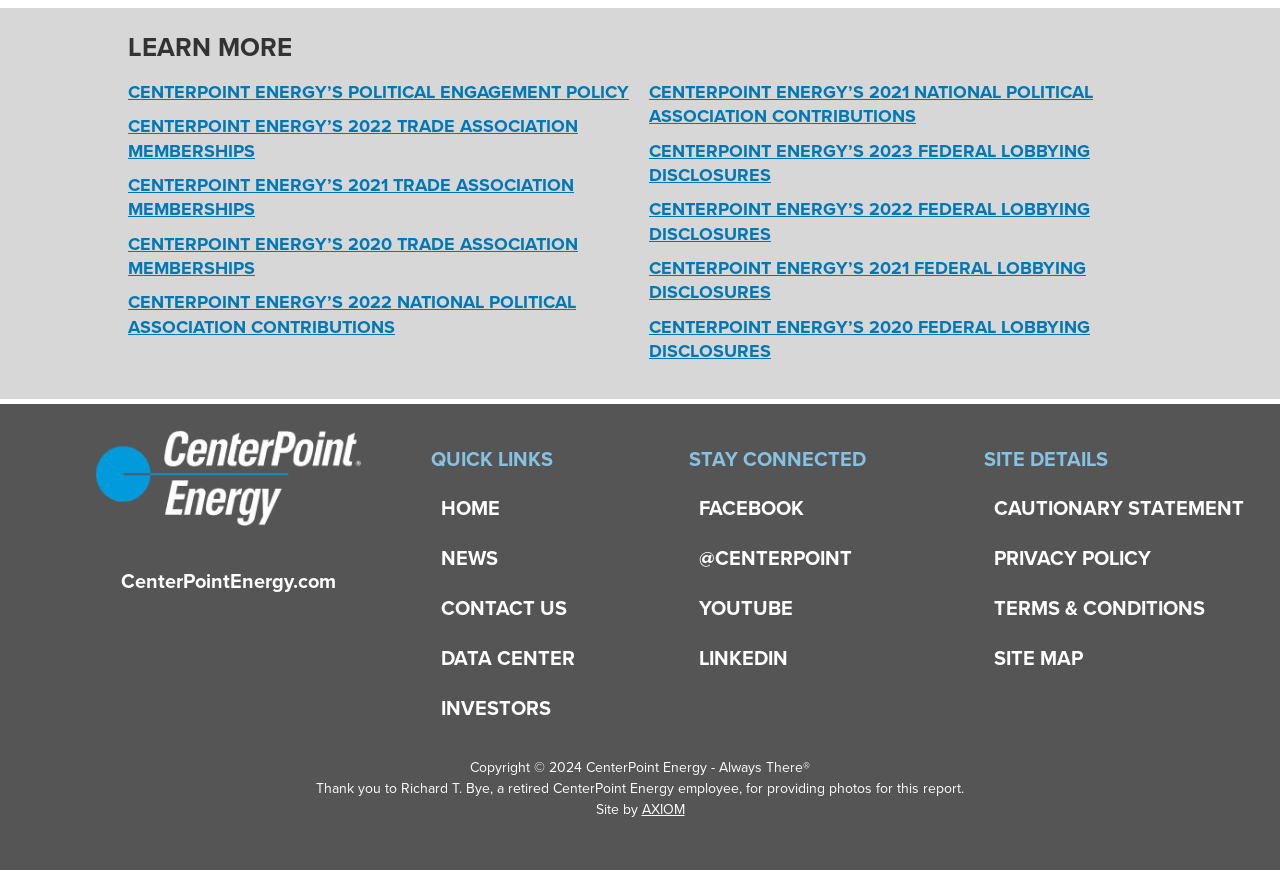Show me the bounding box coordinates of the clickable region to achieve the task as per the instruction: "View CenterPoint Energy's 2022 trade association memberships".

[0.1, 0.13, 0.452, 0.188]